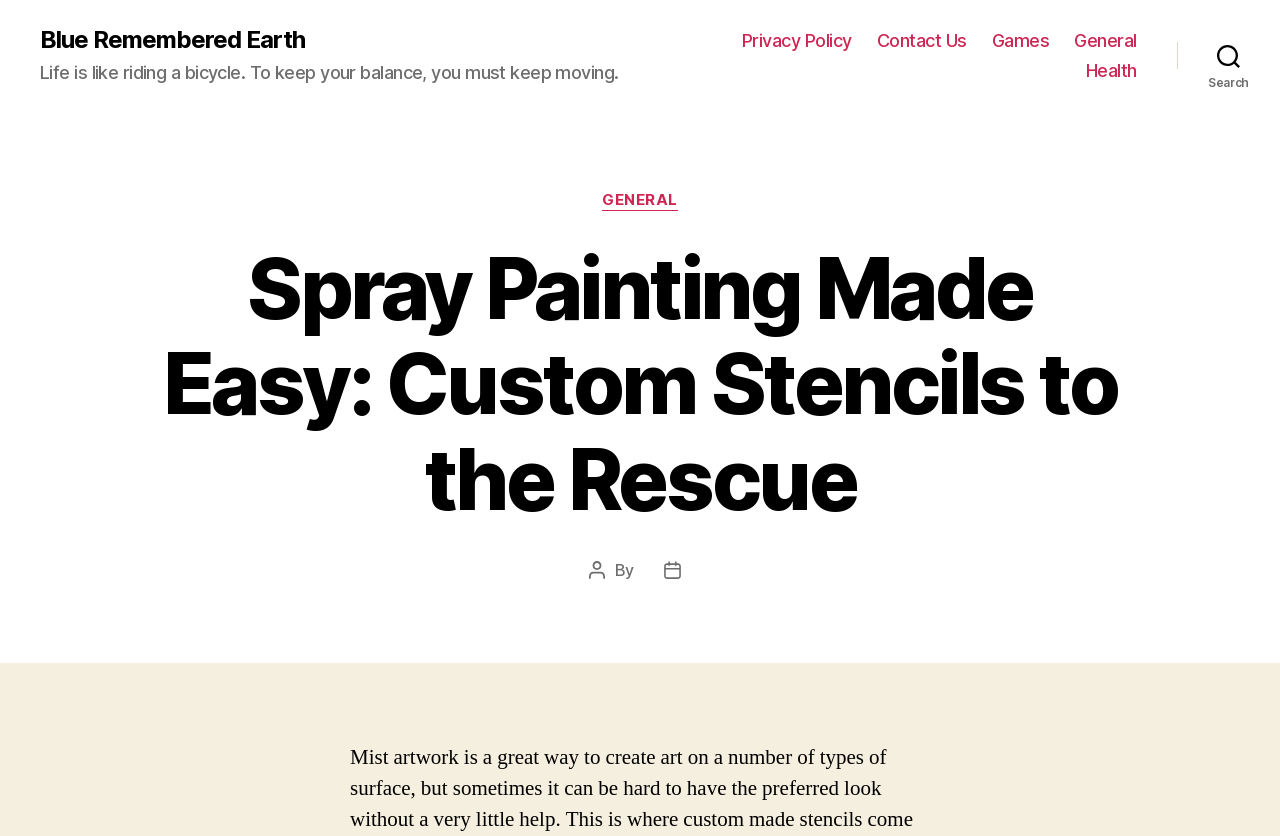Using the webpage screenshot and the element description Blue Remembered Earth, determine the bounding box coordinates. Specify the coordinates in the format (top-left x, top-left y, bottom-right x, bottom-right y) with values ranging from 0 to 1.

[0.031, 0.033, 0.238, 0.062]